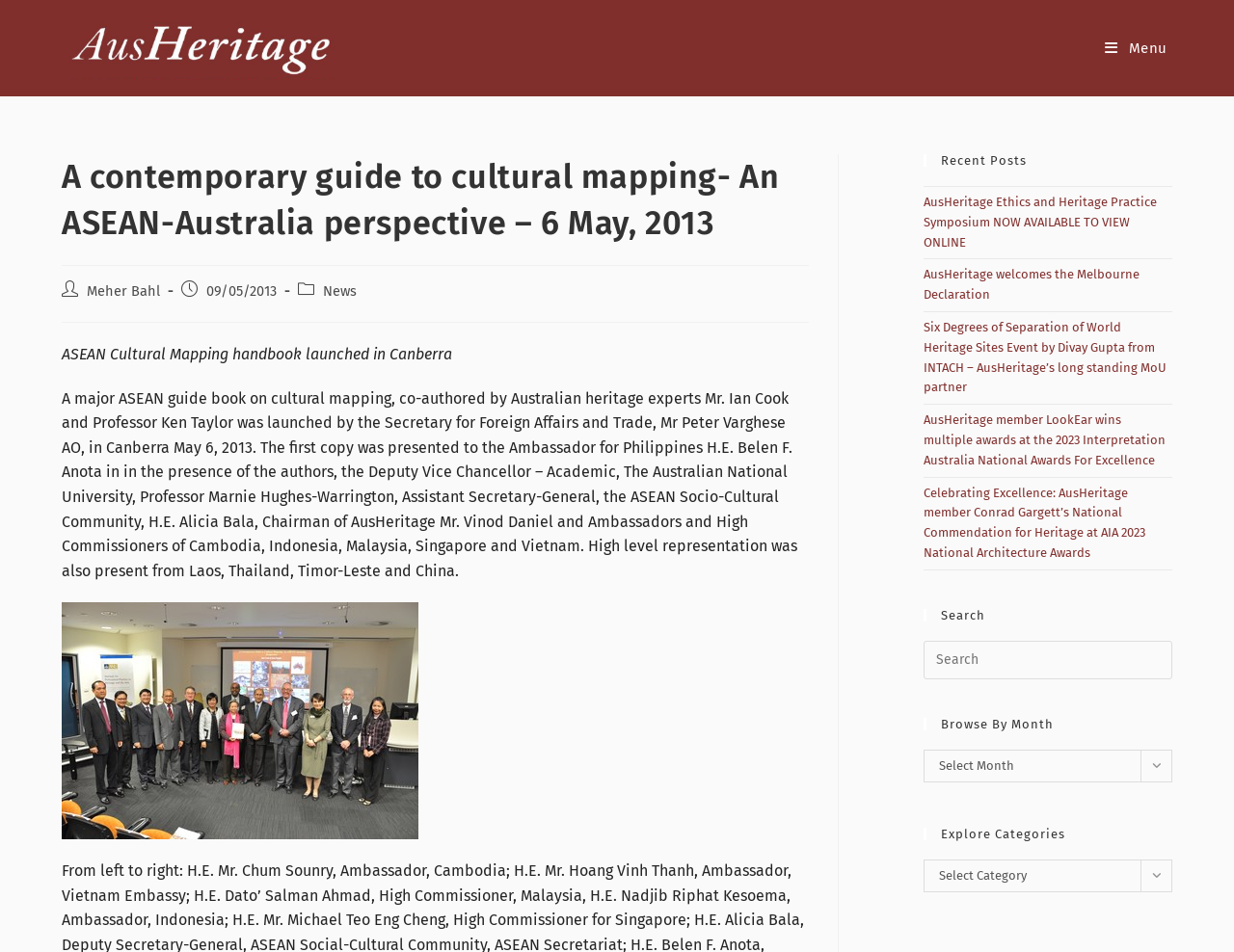Please provide the bounding box coordinates for the element that needs to be clicked to perform the following instruction: "Click on AusHeritage link". The coordinates should be given as four float numbers between 0 and 1, i.e., [left, top, right, bottom].

[0.054, 0.04, 0.273, 0.059]